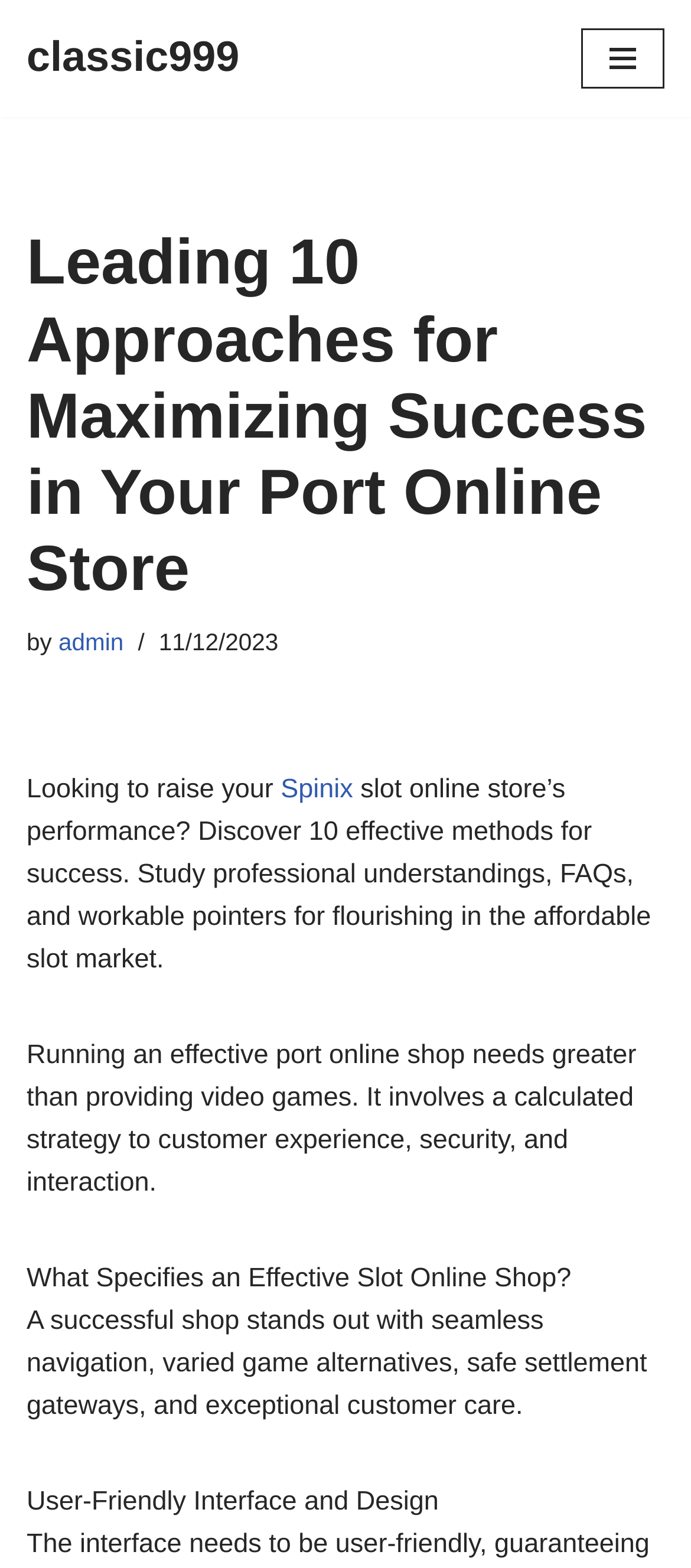Find the main header of the webpage and produce its text content.

Leading 10 Approaches for Maximizing Success in Your Port Online Store